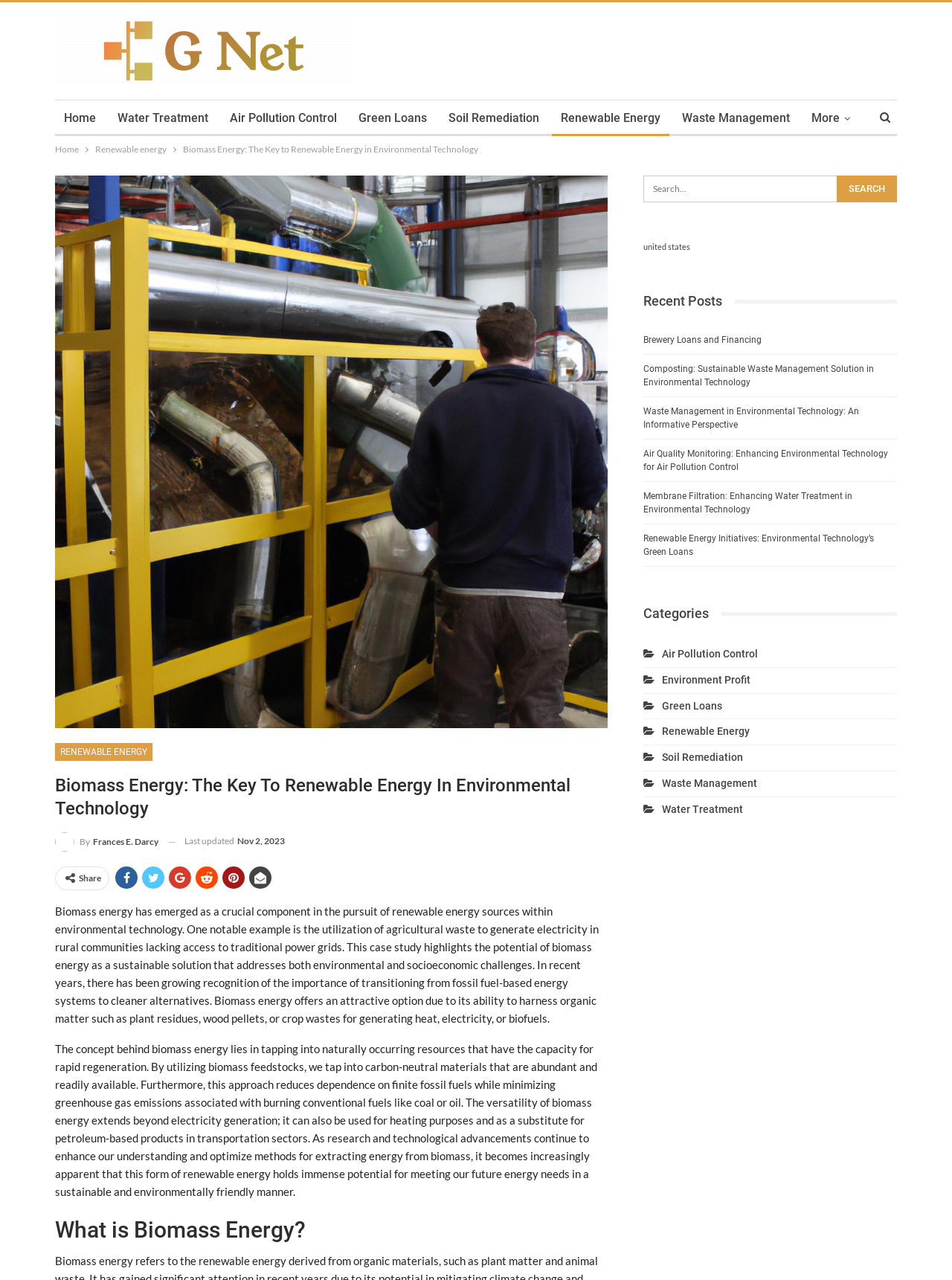Create a detailed summary of all the visual and textual information on the webpage.

This webpage is about biomass energy and its role in environmental technology. At the top, there is a navigation bar with links to "Home", "Water Treatment", "Air Pollution Control", "Green Loans", "Soil Remediation", "Renewable Energy", "Waste Management", and "More". Below the navigation bar, there is a breadcrumbs section showing the current page's location in the website's hierarchy.

The main content of the page is divided into two sections. On the left, there is a large section that takes up most of the page's width. It starts with a heading "Biomass Energy: The Key to Renewable Energy in Environmental Technology" followed by a paragraph of text that introduces the concept of biomass energy and its importance in the pursuit of renewable energy sources. Below the text, there is an image of a person operating biomass energy equipment.

The main content section continues with a subheading "What is Biomass Energy?" followed by two paragraphs of text that explain the concept of biomass energy in more detail. The text discusses the benefits of biomass energy, including its ability to harness organic matter, reduce dependence on fossil fuels, and minimize greenhouse gas emissions.

On the right side of the page, there is a narrower section that contains a search bar, a list of recent posts, and a list of categories. The recent posts section lists several article titles related to environmental technology, including "Brewery Loans and Financing", "Composting: Sustainable Waste Management Solution in Environmental Technology", and "Air Quality Monitoring: Enhancing Environmental Technology for Air Pollution Control". The categories section lists several categories related to environmental technology, including "Air Pollution Control", "Environment Profit", "Green Loans", "Renewable Energy", "Soil Remediation", "Waste Management", and "Water Treatment". Each category has an icon and a link to a related page.

At the bottom of the page, there are social media links and a "Share" button.